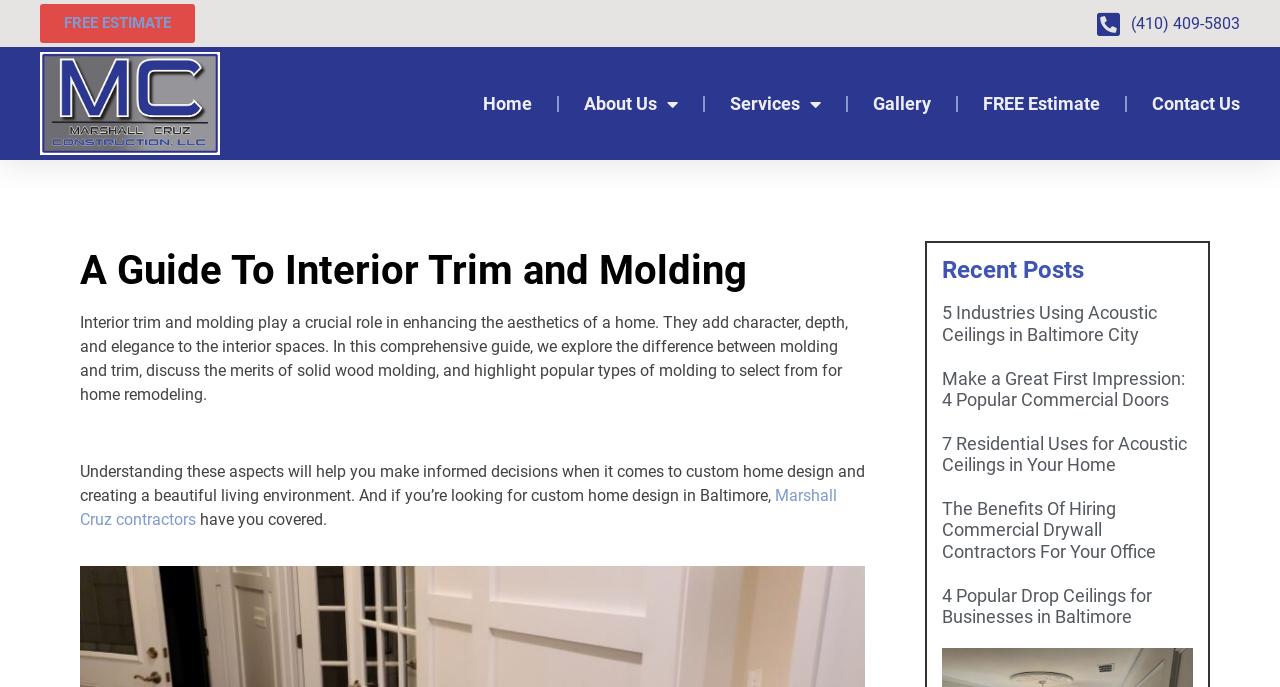Please provide the main heading of the webpage content.

A Guide To Interior Trim and Molding